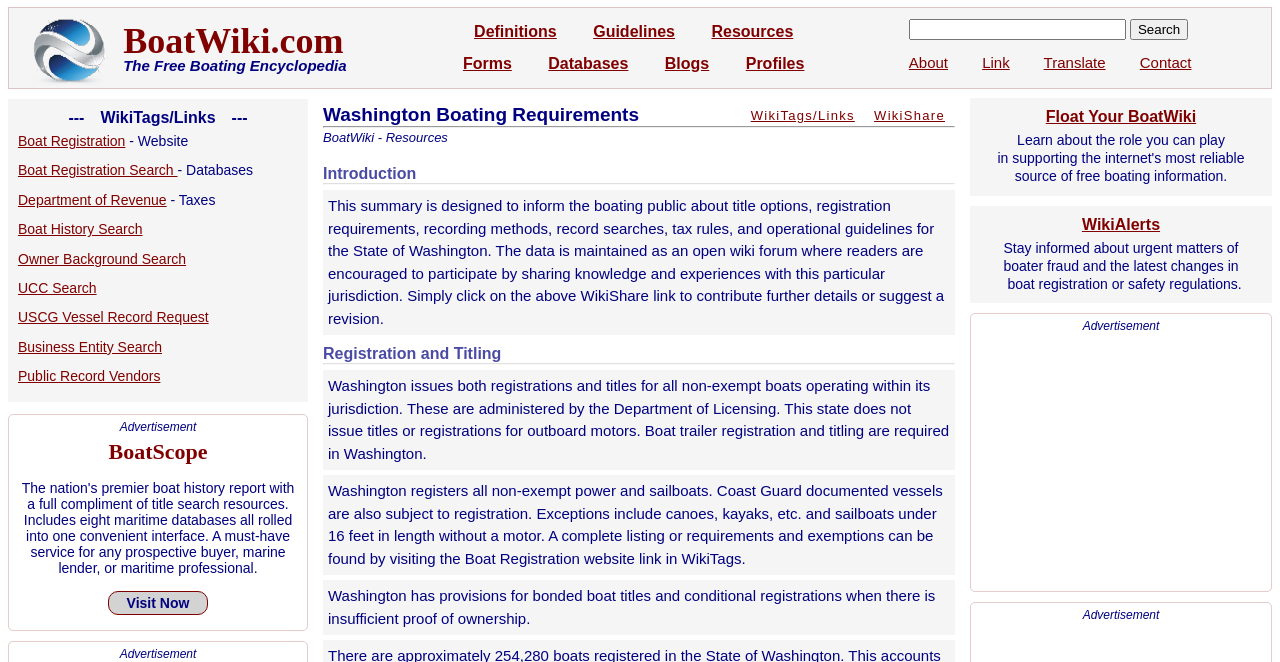Find the bounding box coordinates for the UI element that matches this description: "Boat Registration".

[0.014, 0.201, 0.098, 0.225]